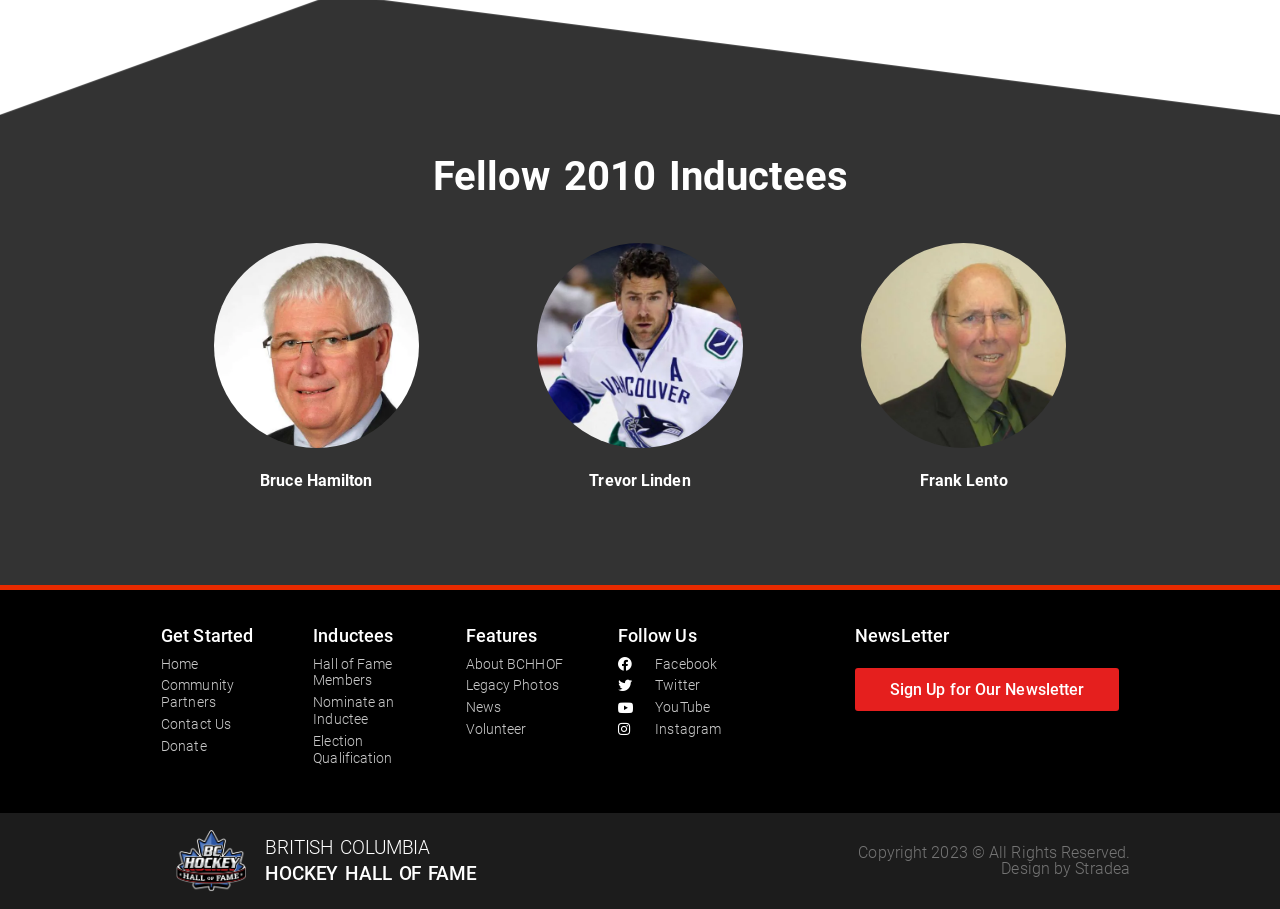Please provide a brief answer to the question using only one word or phrase: 
What is the purpose of the 'Nominate an Inductee' link?

To nominate someone for induction